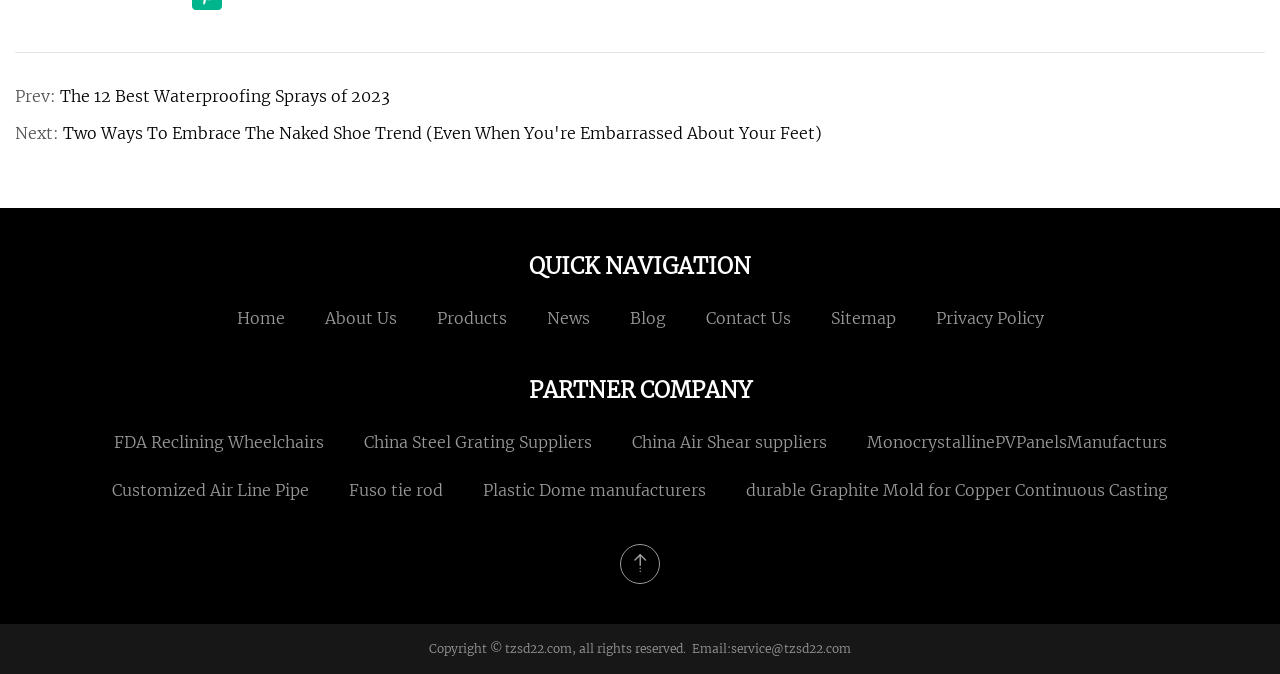Show the bounding box coordinates for the element that needs to be clicked to execute the following instruction: "Contact 'service@tzsd22.com'". Provide the coordinates in the form of four float numbers between 0 and 1, i.e., [left, top, right, bottom].

[0.571, 0.948, 0.665, 0.978]